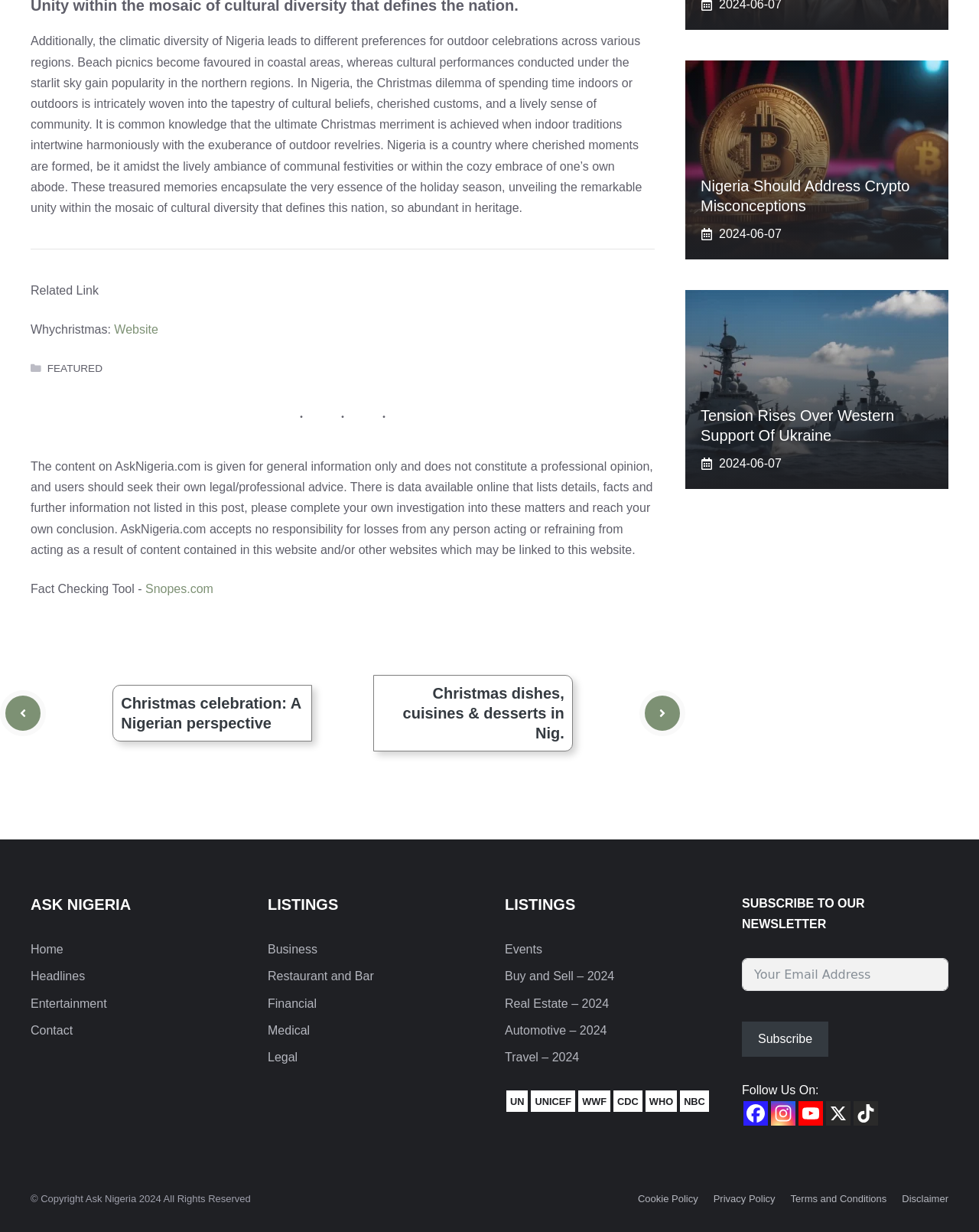How many social media platforms are listed?
Relying on the image, give a concise answer in one word or a brief phrase.

5